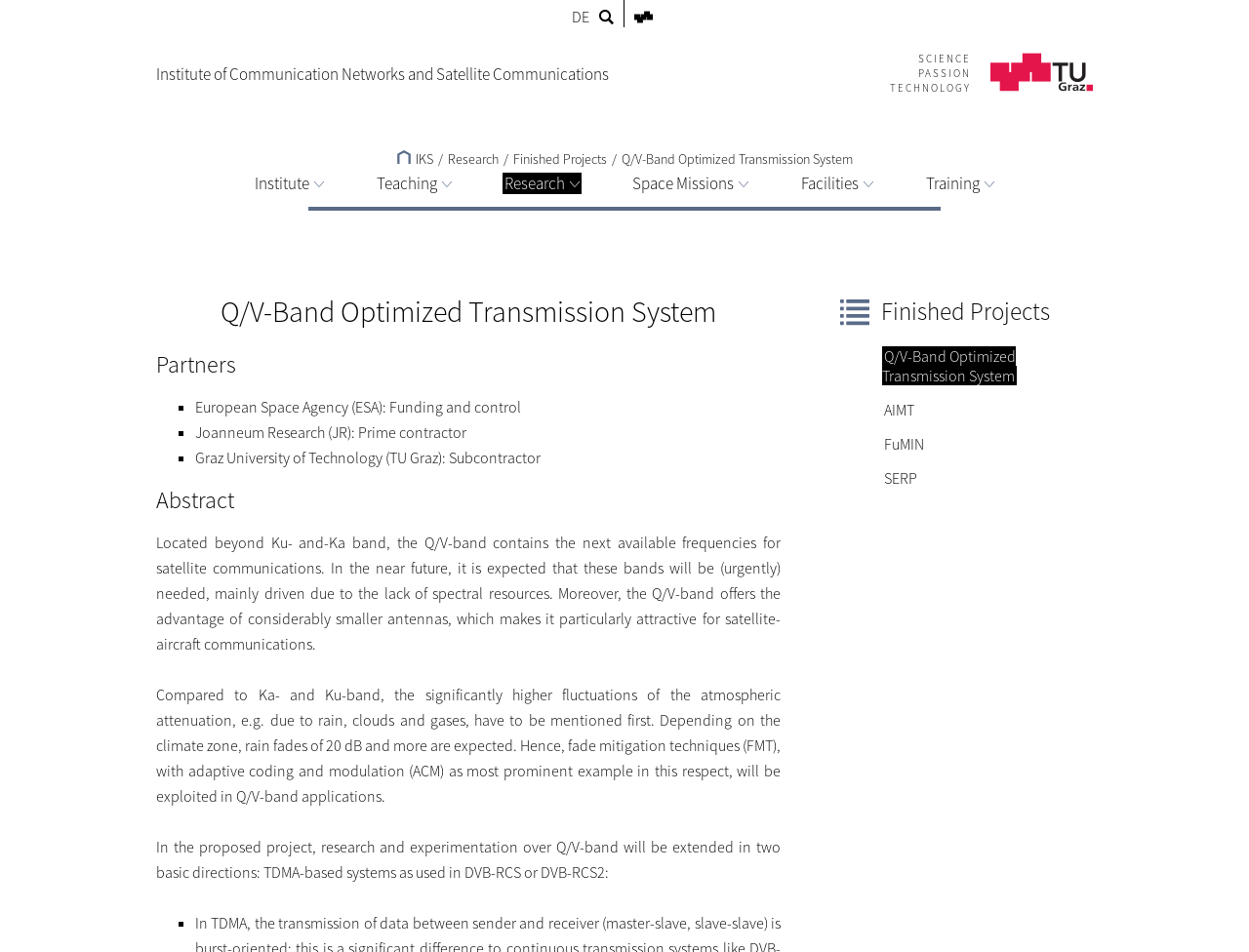Identify the bounding box coordinates for the element that needs to be clicked to fulfill this instruction: "Click the link to Partners". Provide the coordinates in the format of four float numbers between 0 and 1: [left, top, right, bottom].

[0.125, 0.366, 0.625, 0.398]